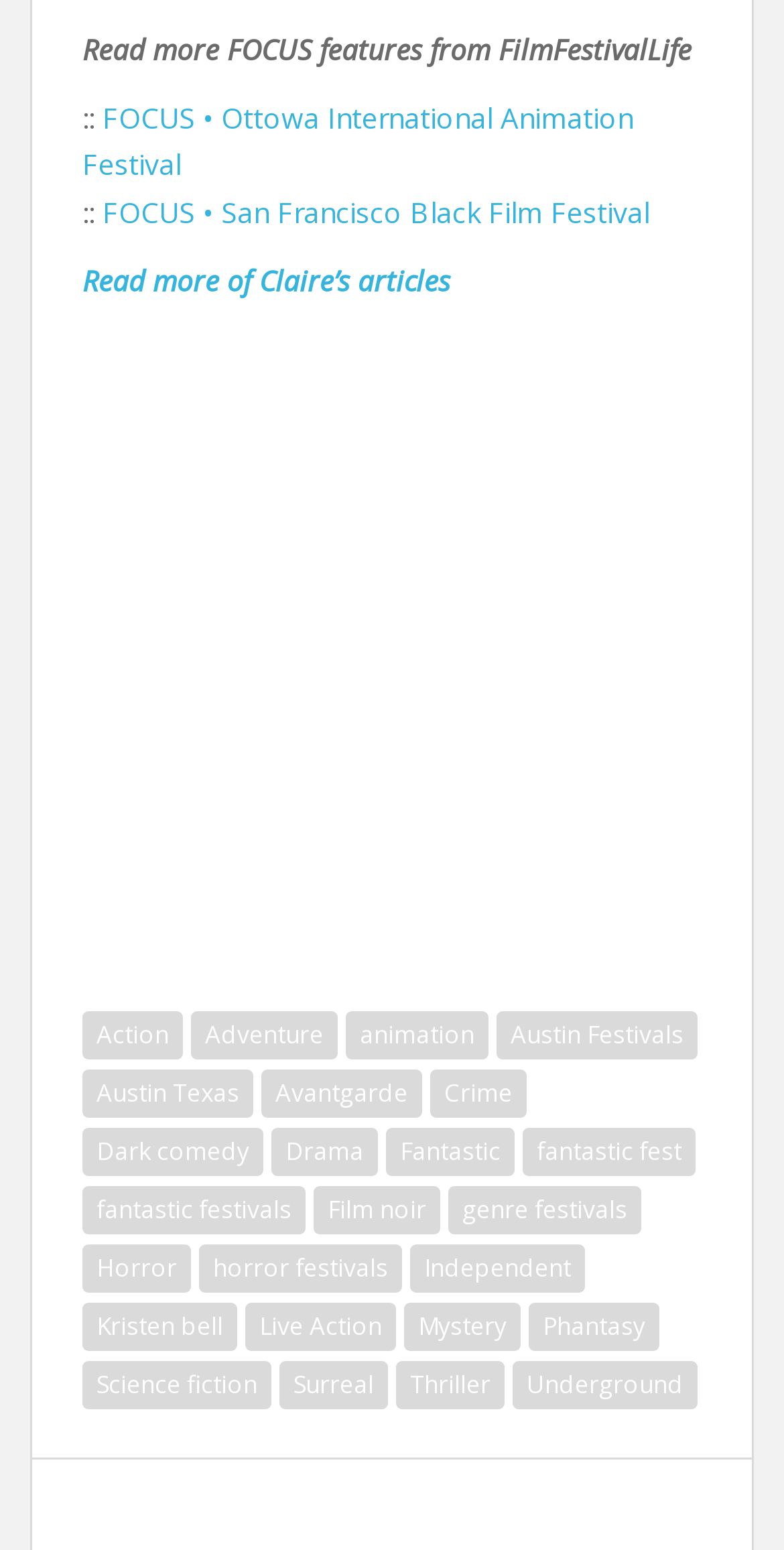Provide the bounding box coordinates of the UI element this sentence describes: "Kristen bell".

[0.105, 0.84, 0.303, 0.871]